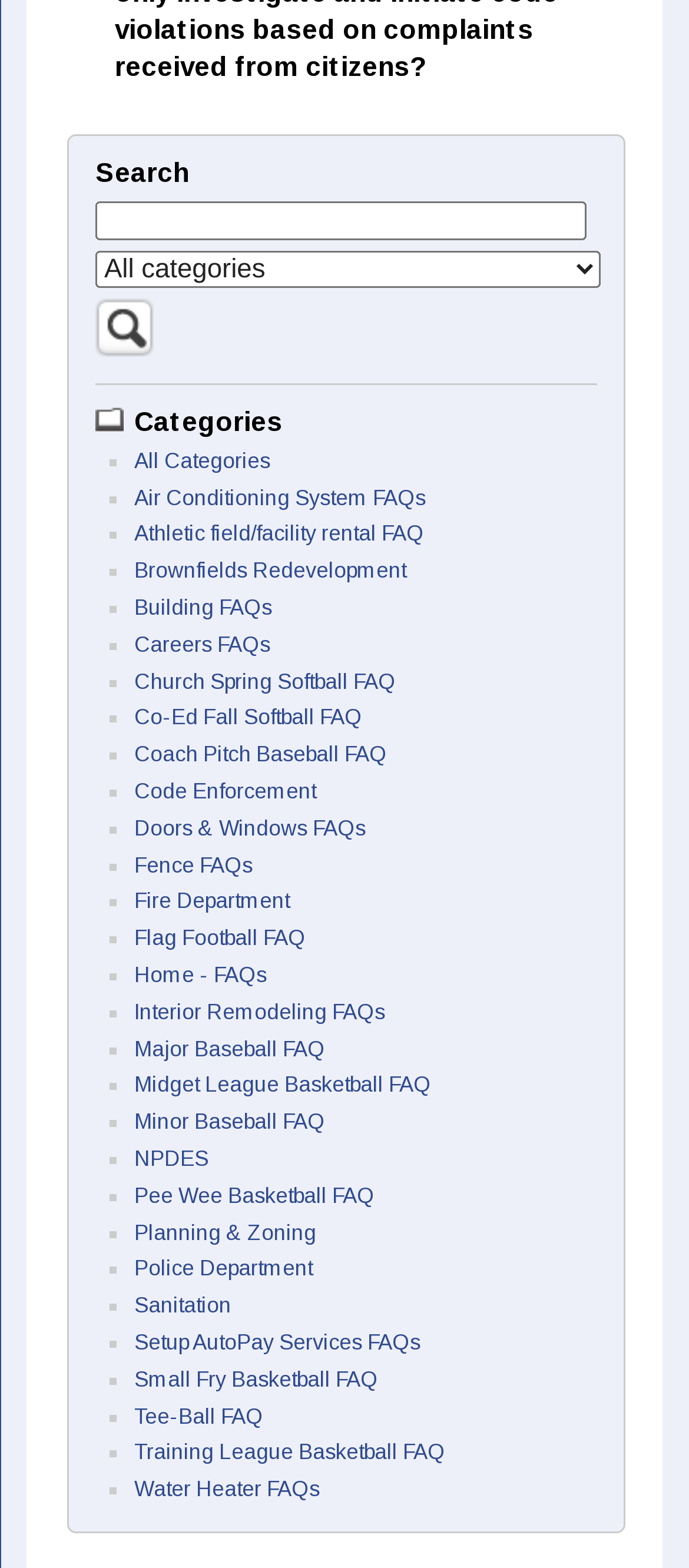Provide a brief response to the question using a single word or phrase: 
What is the first subcategory listed under 'Categories'?

All Categories